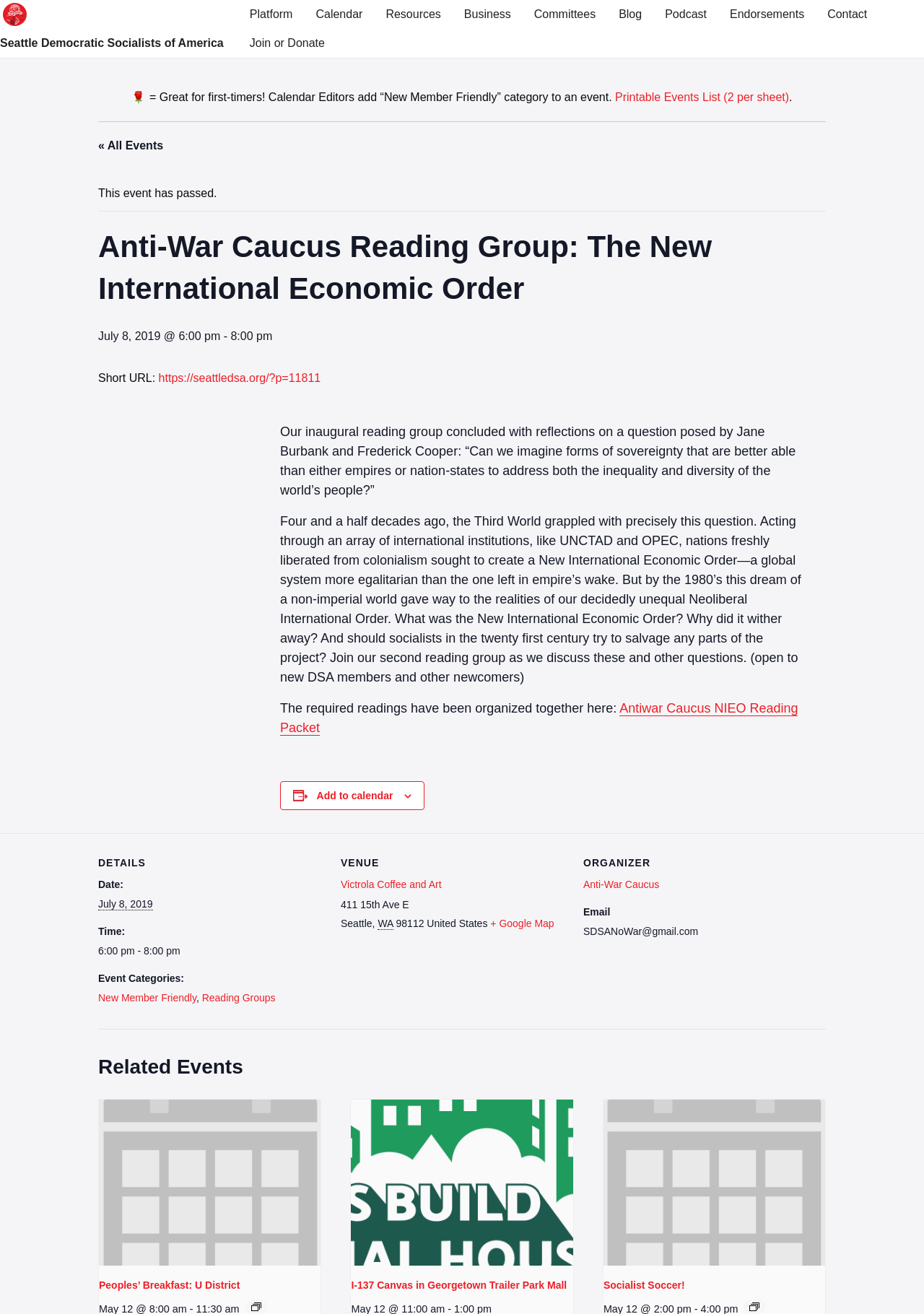Determine the bounding box coordinates of the region I should click to achieve the following instruction: "View the 'Anti-War Caucus Reading Group' event details". Ensure the bounding box coordinates are four float numbers between 0 and 1, i.e., [left, top, right, bottom].

[0.106, 0.172, 0.894, 0.236]